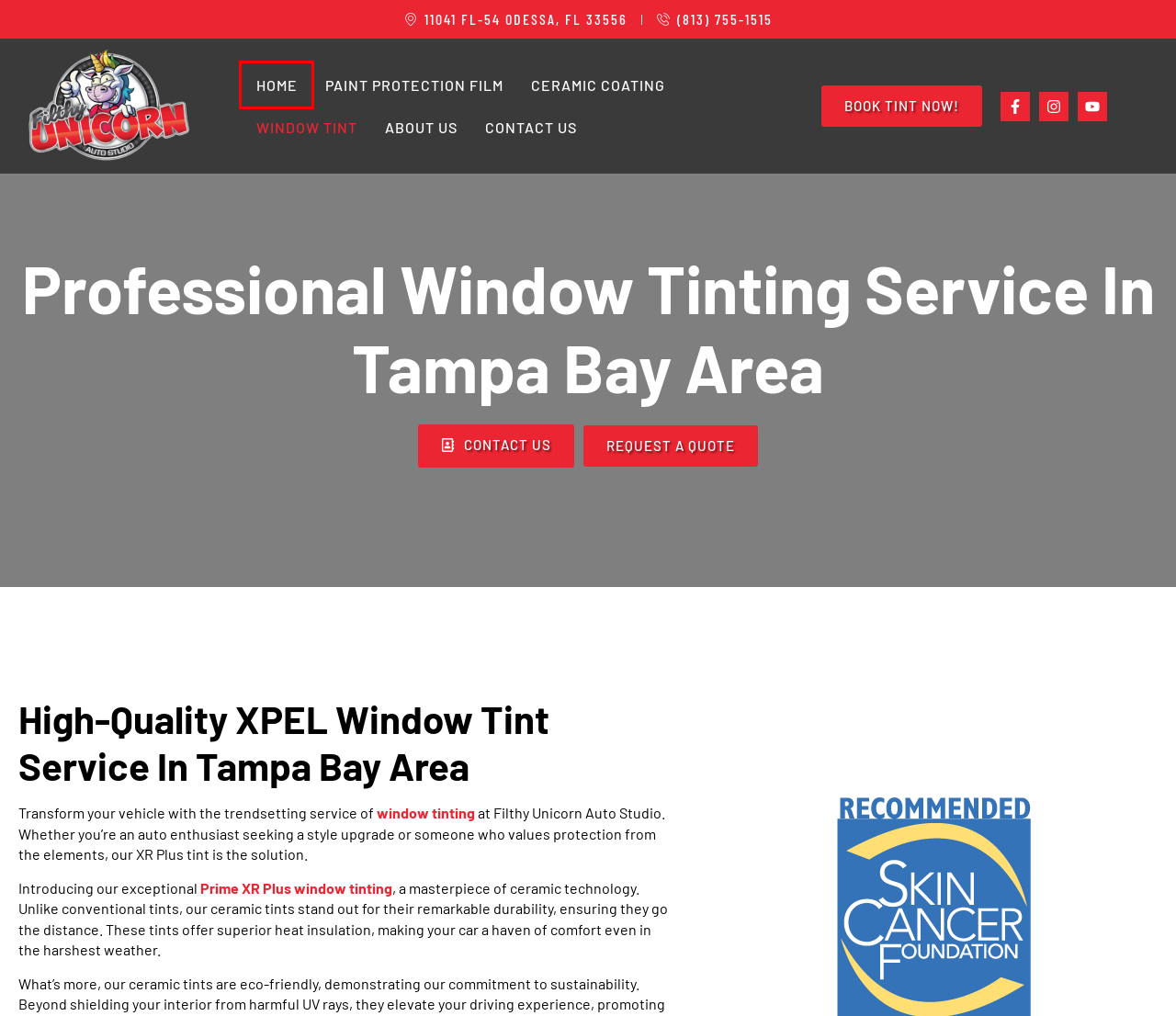Examine the screenshot of a webpage with a red bounding box around a UI element. Your task is to identify the webpage description that best corresponds to the new webpage after clicking the specified element. The given options are:
A. Paint Protection Film Installer Tampa Bay Area | Filthy Unicorn Auto Studio
B. Book Tint - Filthy Unicorn Auto Studio
C. Window Tinting St Petersburg FL | Filthy Unicorn Auto Studio
D. #1 In Vehicle Paint Protection | Filthy Unicorn Auto Studio
E. About Us | Filthy Unicorn Auto Studio
F. Window Tinting Tampa FL | Filthy Unicorn Auto Studio
G. Contact Us| Filthy Unicorn Auto Studio
H. Remarkable Ceramic Coating Tampa Bay Area| Filthy Unicorn Auto Studio

D